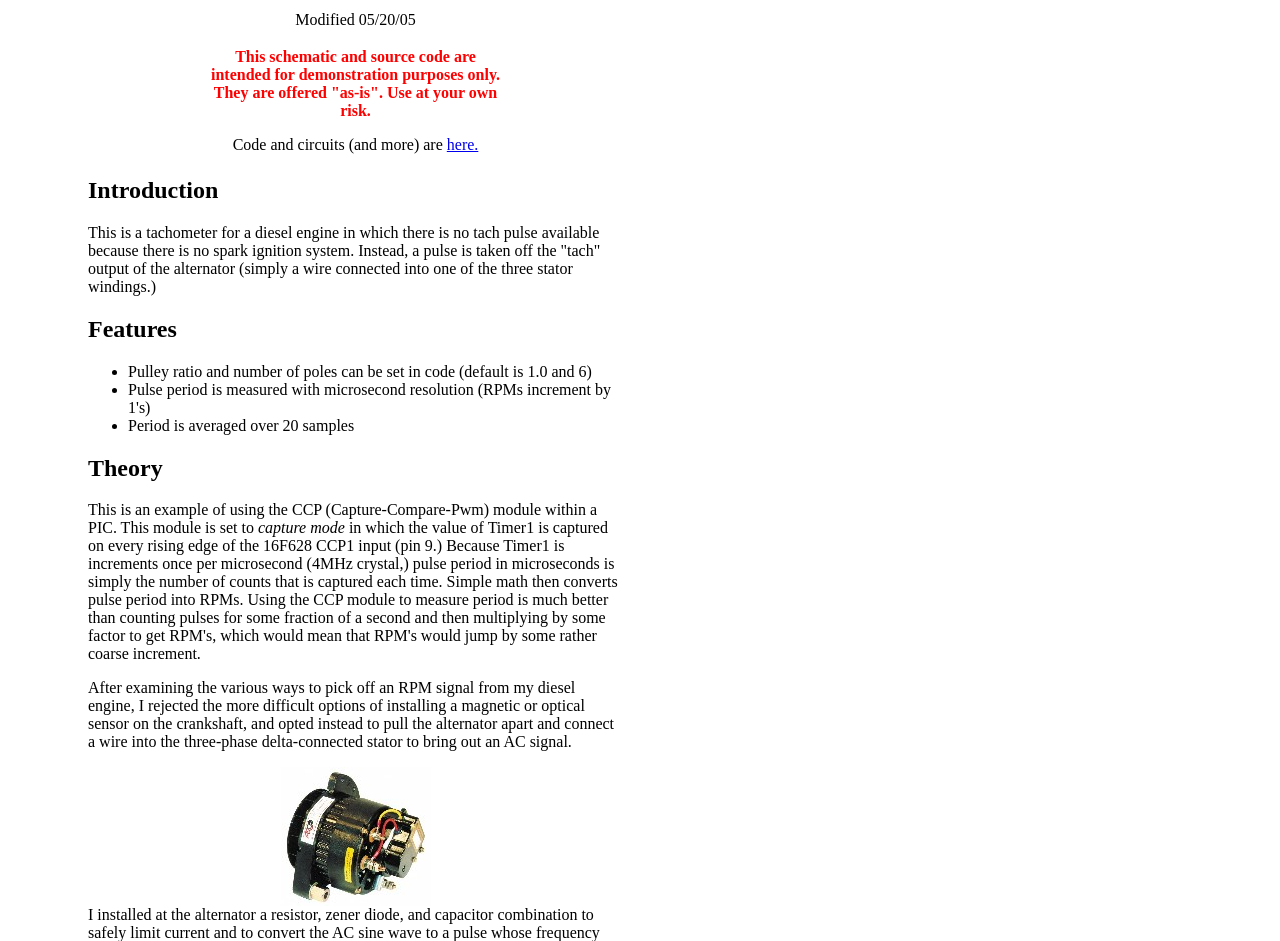Provide a one-word or brief phrase answer to the question:
What is the purpose of the schematic and source code?

Demonstration purposes only